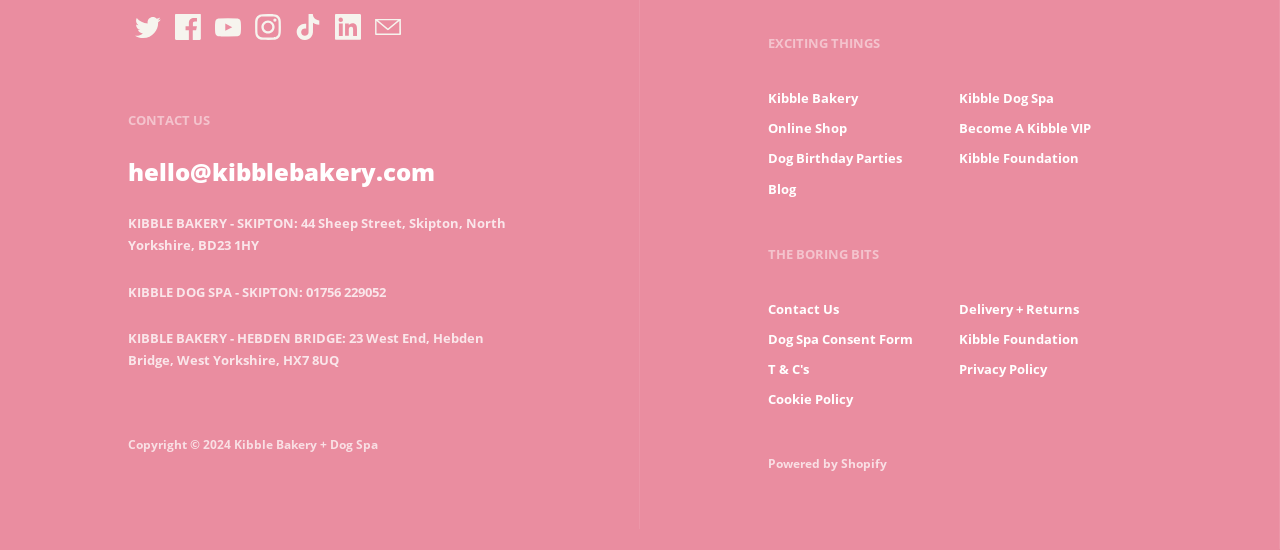Pinpoint the bounding box coordinates of the area that must be clicked to complete this instruction: "Follow us on social media".

[0.1, 0.026, 0.399, 0.073]